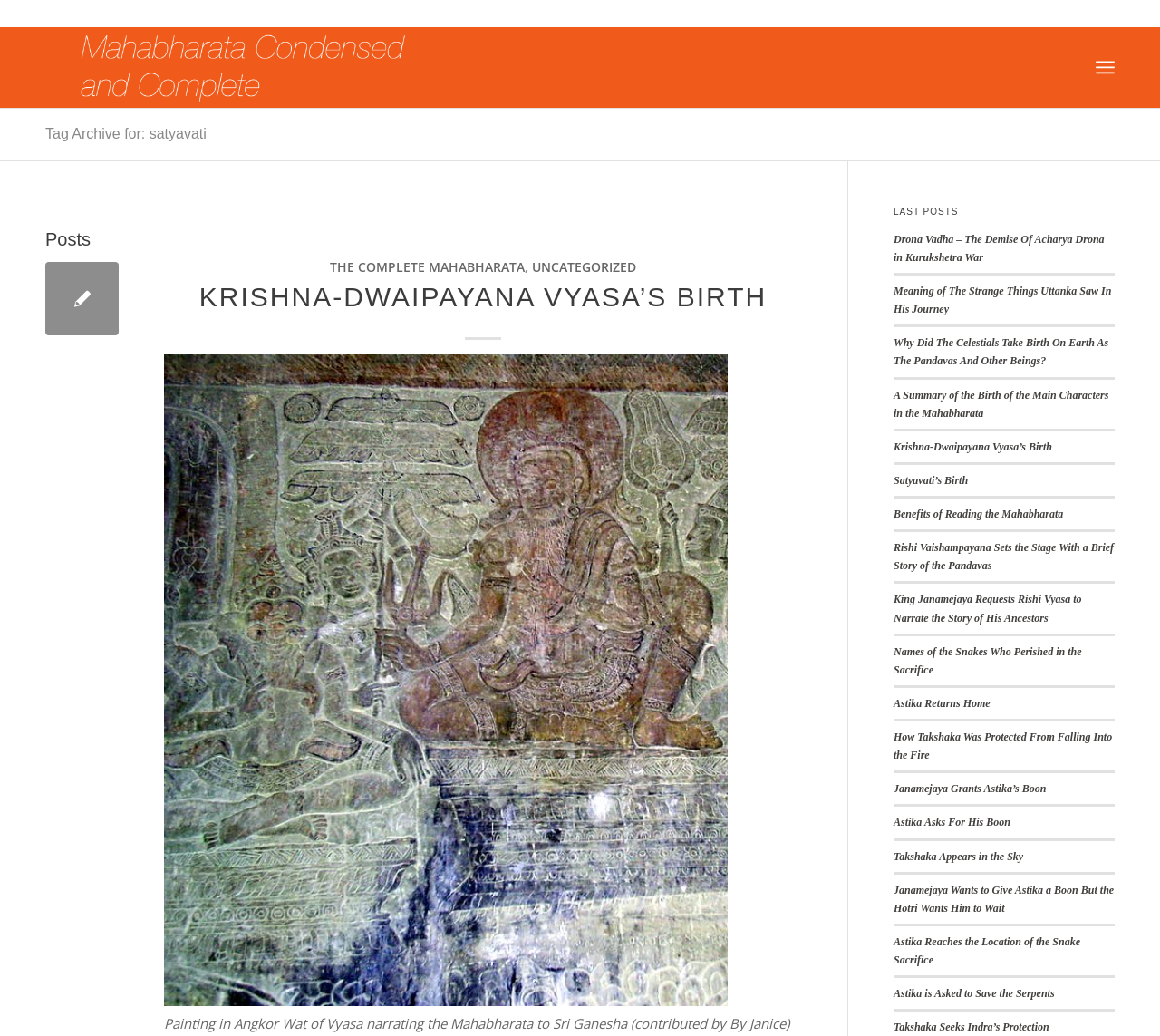Give an extensive and precise description of the webpage.

The webpage is about Satyavati and the Mahabharata, a condensed and complete version. At the top, there is a link to "Mahabharata condensed and complete" accompanied by an image with the same description. To the right of this, there is a "Menu" link. 

Below the top section, there is a heading "Tag Archive for: satyavati" with a link to the same title. Underneath, there is a heading "Posts" with several links to articles related to the Mahabharata, including "THE COMPLETE MAHABHARATA", "KRISHNA-DWAIPAYANA VYASA’S BIRTH", and others. 

To the right of the "Posts" section, there is a figure with a caption describing a painting of Vyasa narrating the Mahabharata to Sri Ganesha. 

Further down, there is a heading "LAST POSTS" with multiple links to various articles about the Mahabharata, including "Drona Vadha – The Demise Of Acharya Drona in Kurukshetra War", "Meaning of The Strange Things Uttanka Saw In His Journey", and others. These links are arranged in a vertical column, with the most recent posts at the top.